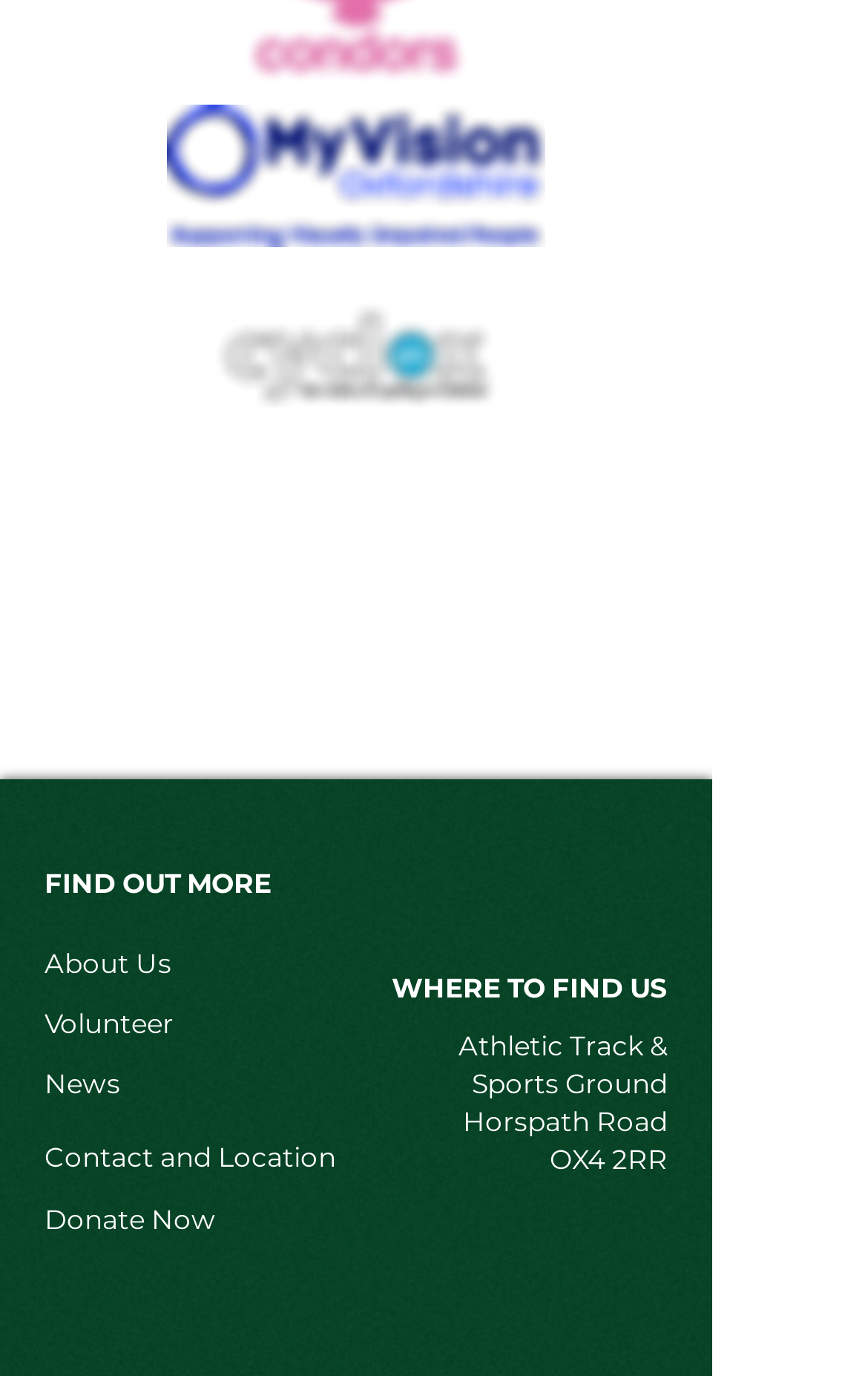Determine the bounding box coordinates of the area to click in order to meet this instruction: "Donate Now".

[0.051, 0.874, 0.249, 0.899]